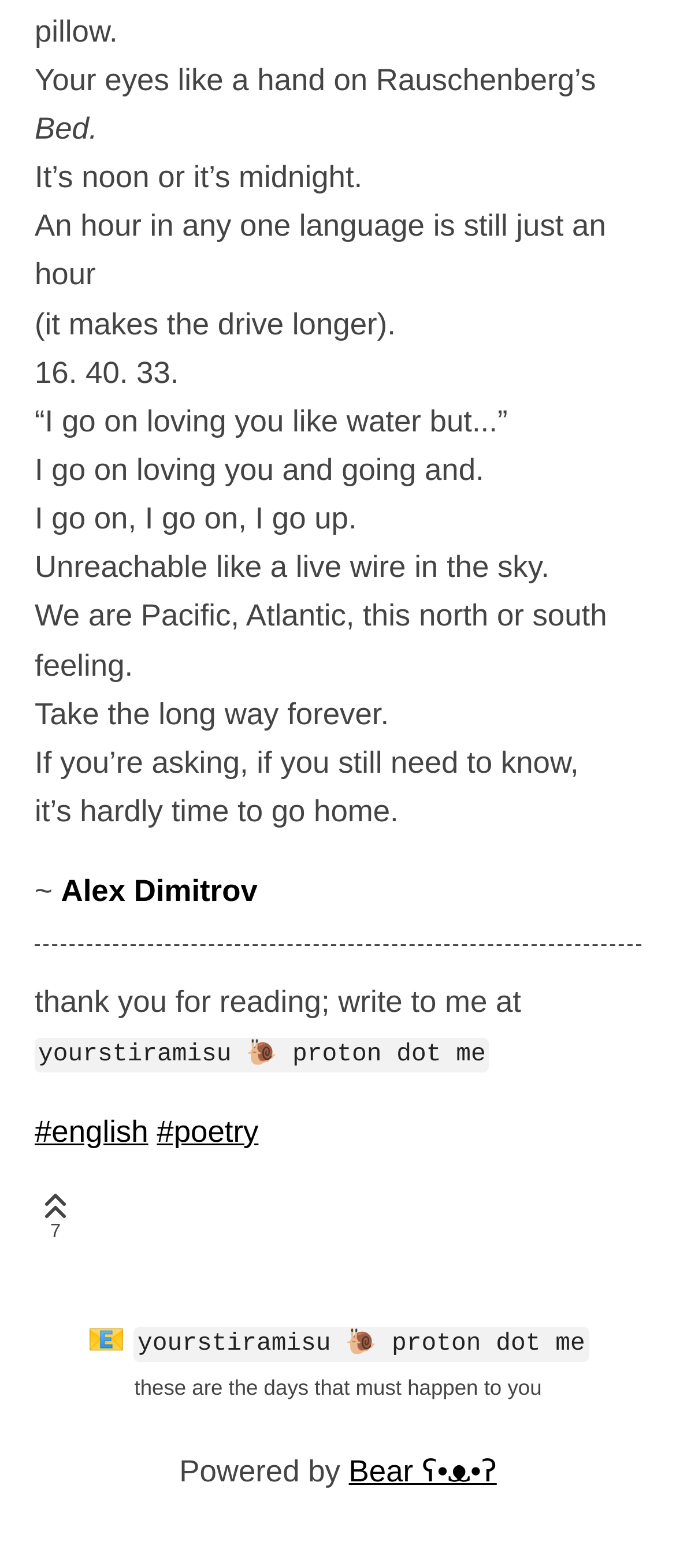How many lines are in the poem?
Look at the screenshot and respond with a single word or phrase.

14